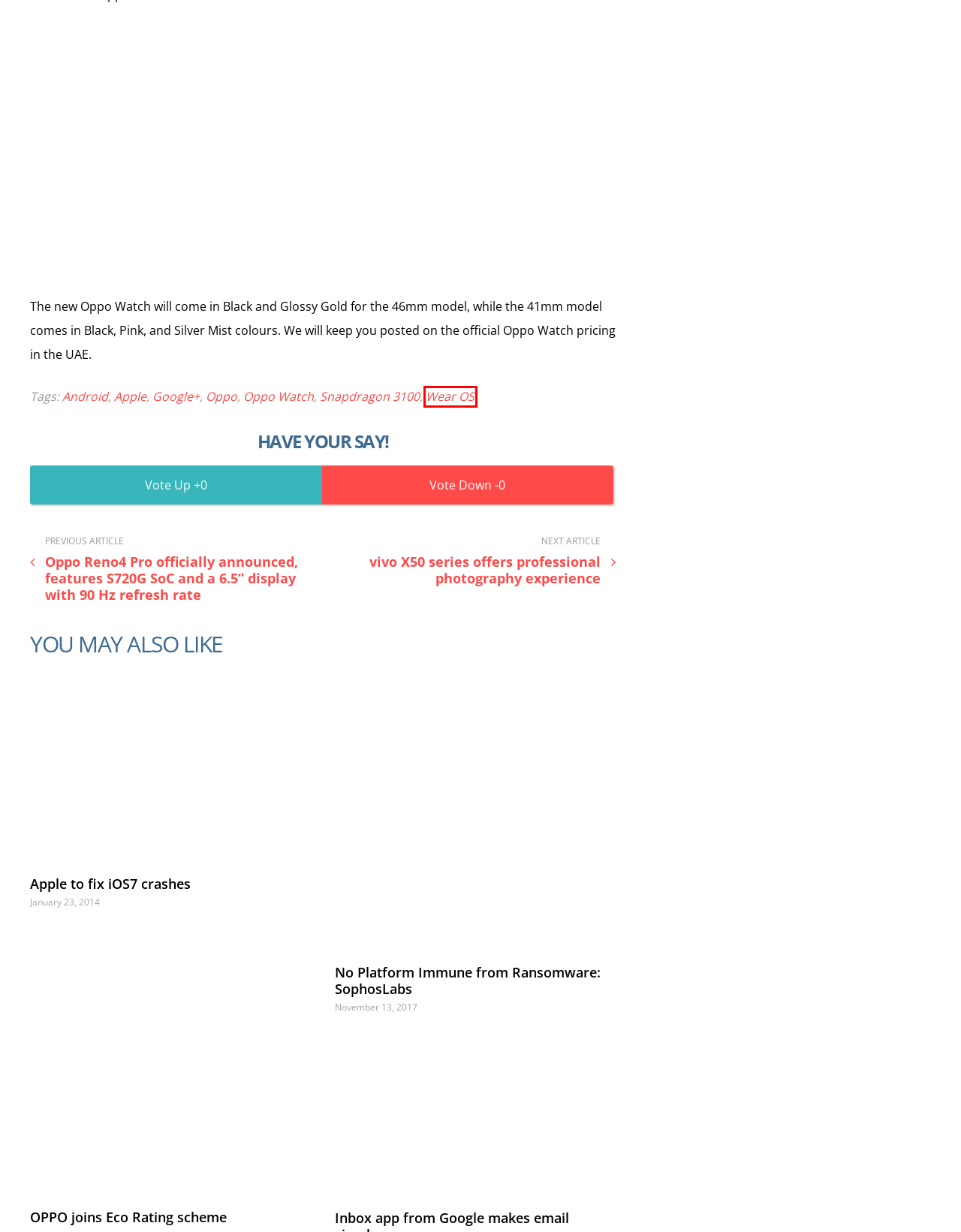Consider the screenshot of a webpage with a red bounding box and select the webpage description that best describes the new page that appears after clicking the element inside the red box. Here are the candidates:
A. Wear OS Archives - Review Central Middle East
B. Apple Archives - Review Central Middle East
C. Apple to fix iOS7 crashes - Review Central Middle East
D. No Platform Immune from Ransomware: SophosLabs - Review Central Middle East
E. Oppo Watch Archives - Review Central Middle East
F. vivo X50 series offers professional photography experience - Review Central Middle East
G. Google+ Archives - Review Central Middle East
H. Oppo Reno4 Pro officially announced, features S720G SoC and a 6.5” display with 90 Hz refresh rate

A